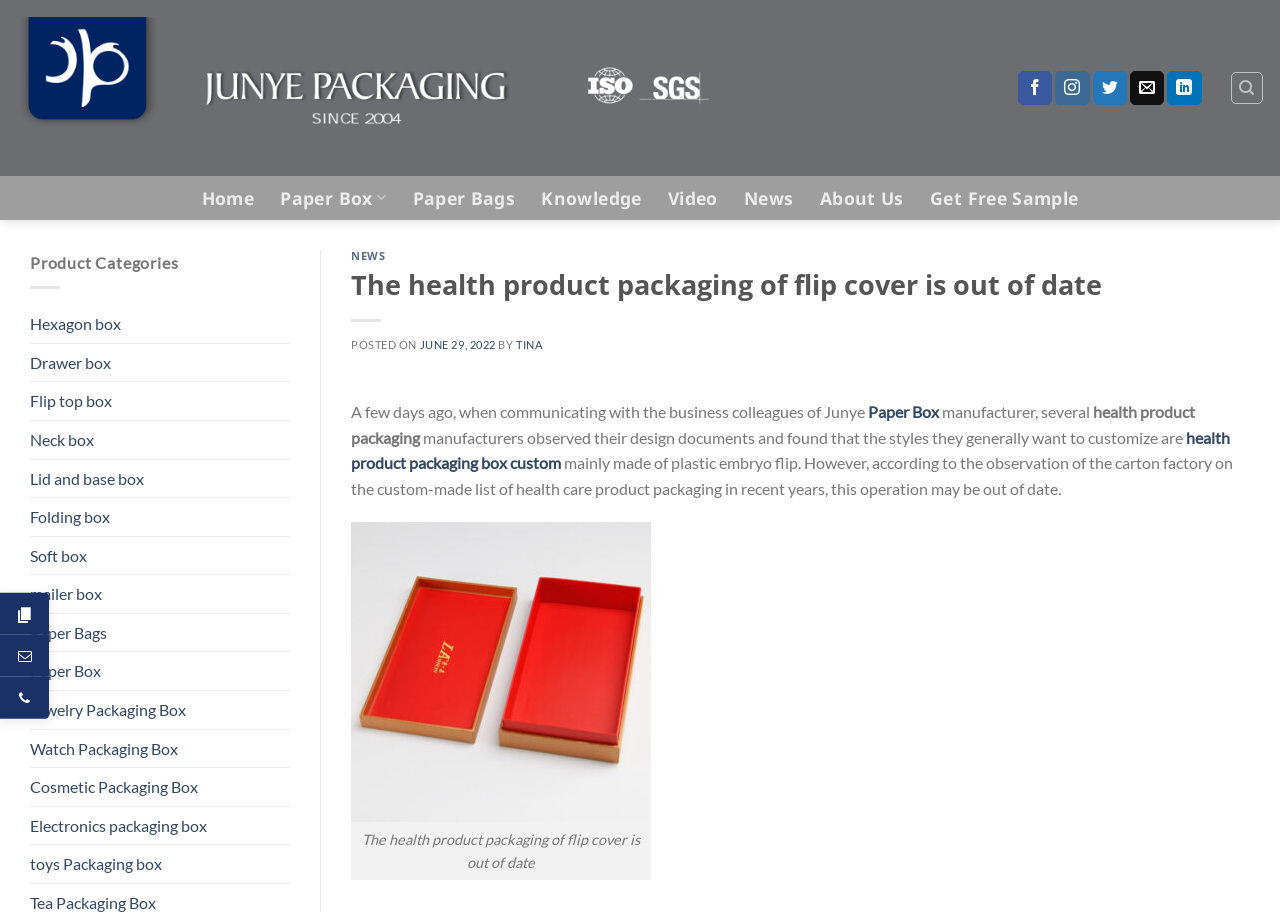Locate the bounding box of the user interface element based on this description: "About The Author".

None